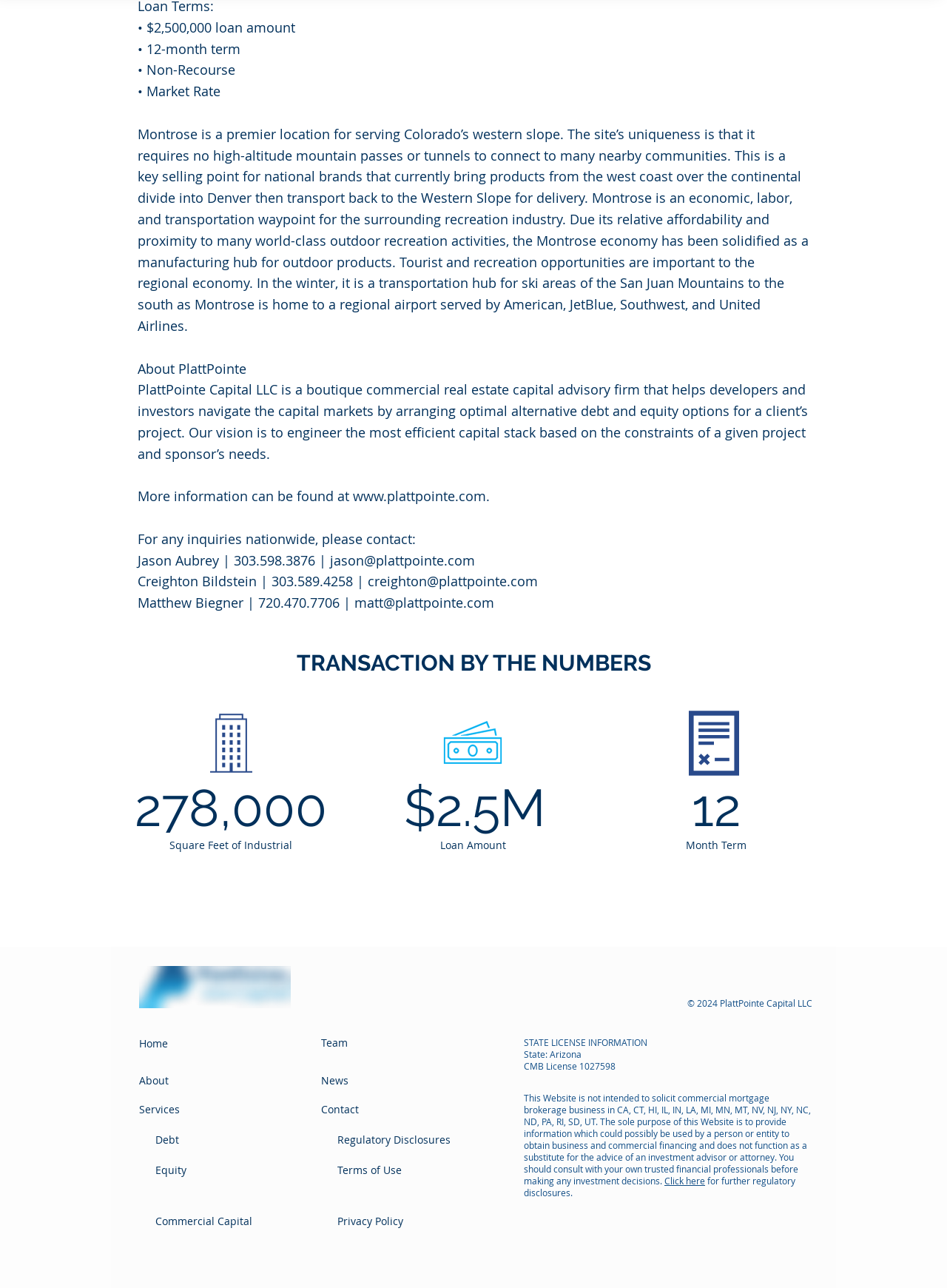Answer the question below in one word or phrase:
What is the purpose of the PlattPointe Capital LLC website?

To provide information for business and commercial financing